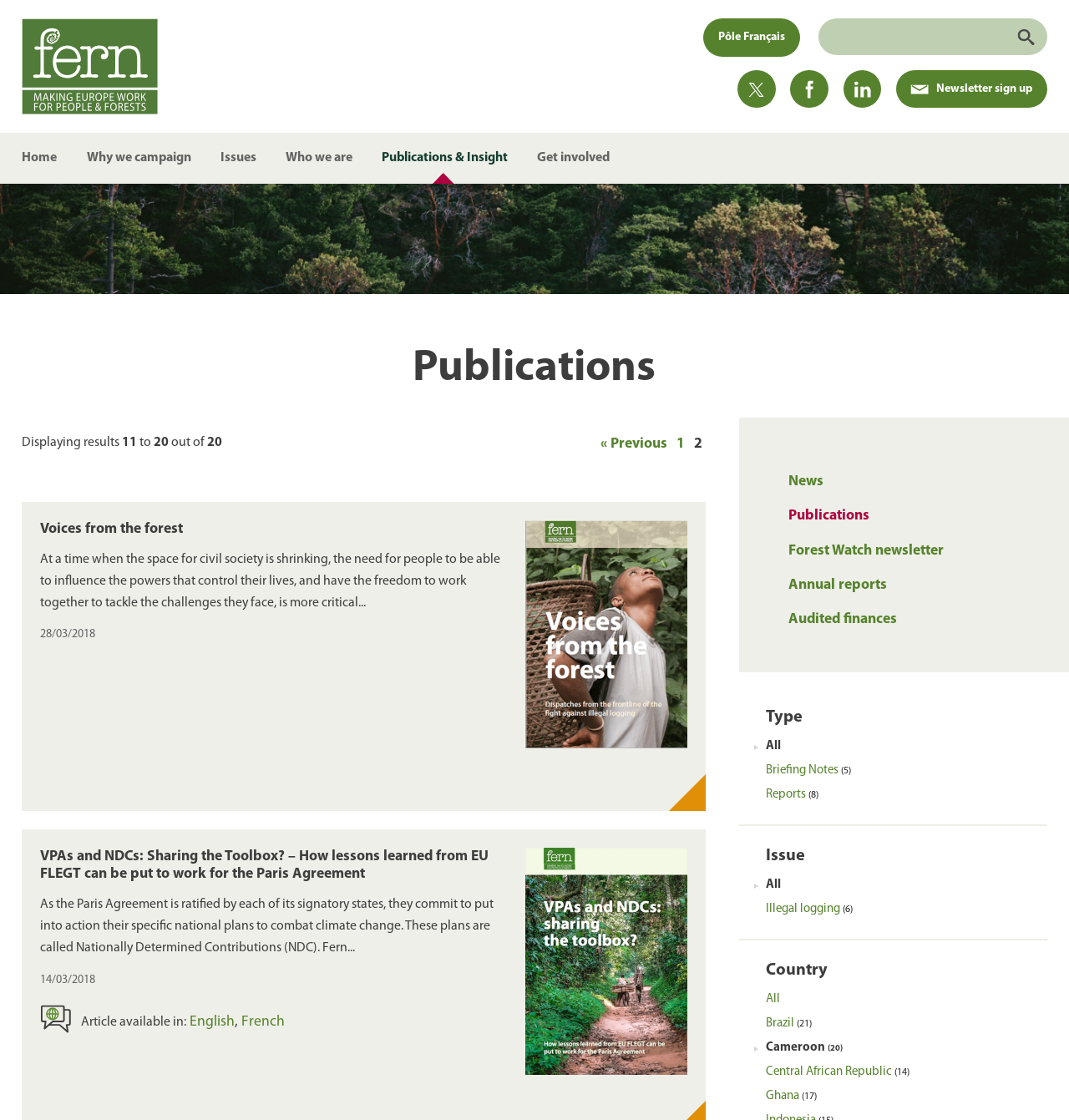Describe every aspect of the webpage in a detailed manner.

This webpage is about publications related to Cameroon, with a focus on environmental issues. At the top, there is a navigation bar with links to the organization's homepage, campaign information, issues, and ways to get involved. Below the navigation bar, there is a search bar with a keyword input field and a search button.

The main content area is divided into two sections. On the left, there is a list of publication types, including briefing notes, reports, and annual reports, with the number of publications in each category. Below this list, there are filters for issue, country, and type of publication.

On the right, there is a list of publications, each with a title, a brief description, and an image. The publications are listed in a grid format, with two publications per row. Each publication has a heading with the title, and a link to the full article. The descriptions are brief summaries of the publications, and the images are related to the content of the publications.

At the bottom of the page, there are links to navigate to previous or next pages of publications, as well as a display of the current page number and the total number of pages.

Throughout the page, there are also links to social media platforms, a newsletter sign-up, and a link to the organization's homepage.